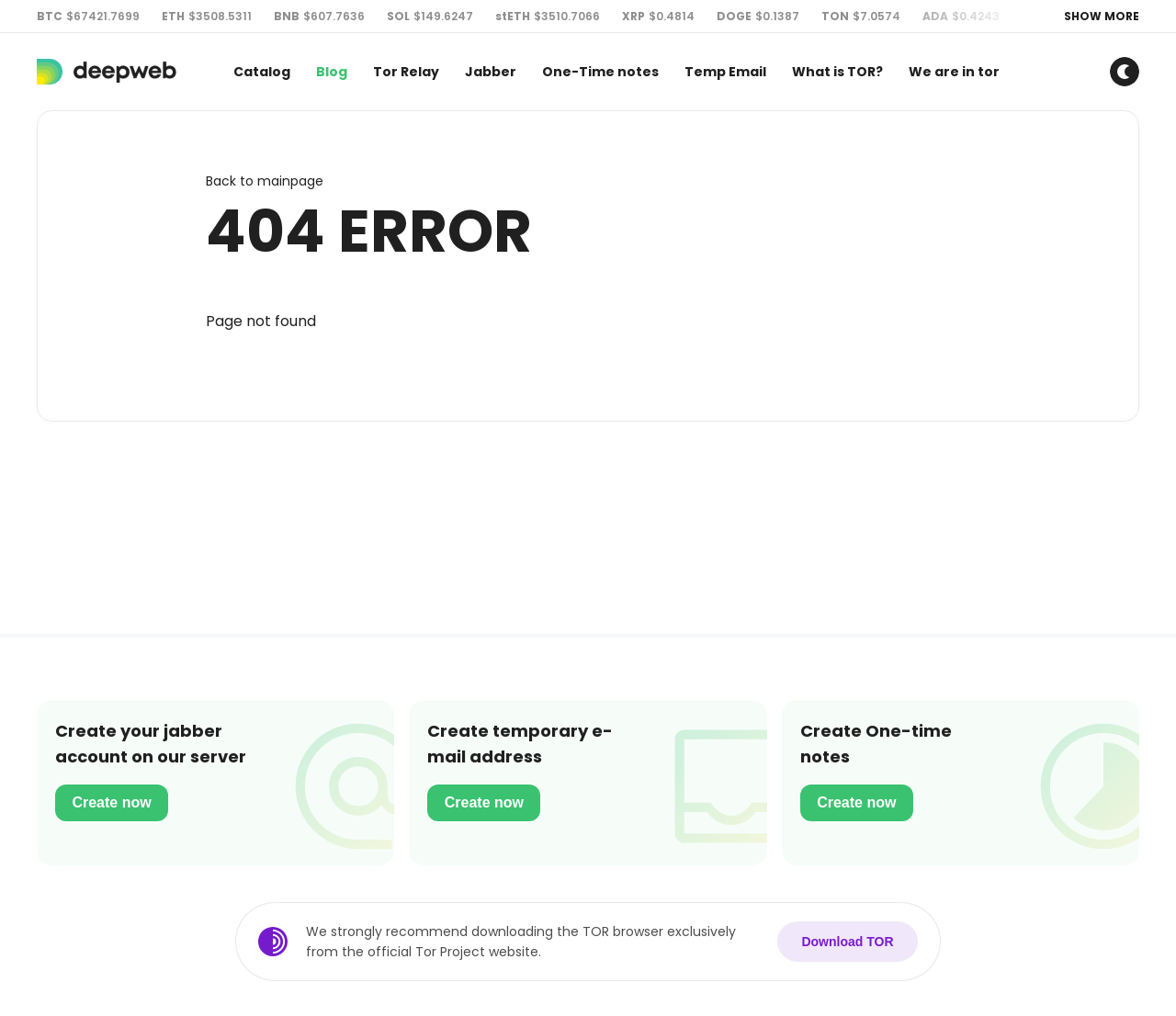Please find the bounding box coordinates of the section that needs to be clicked to achieve this instruction: "Click on the 'Download TOR' button".

[0.661, 0.907, 0.78, 0.947]